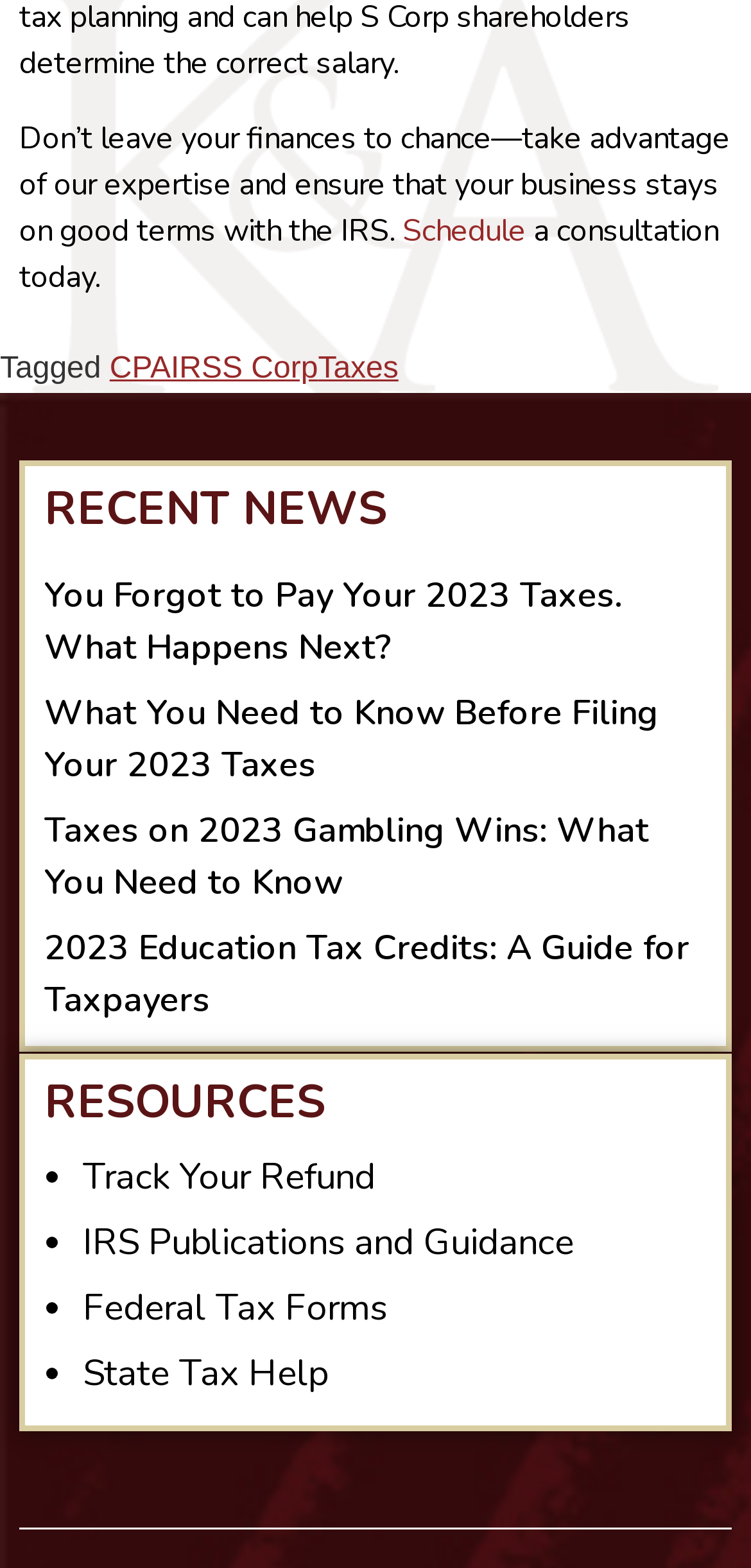Respond with a single word or phrase to the following question: What is the main topic of this webpage?

Taxes